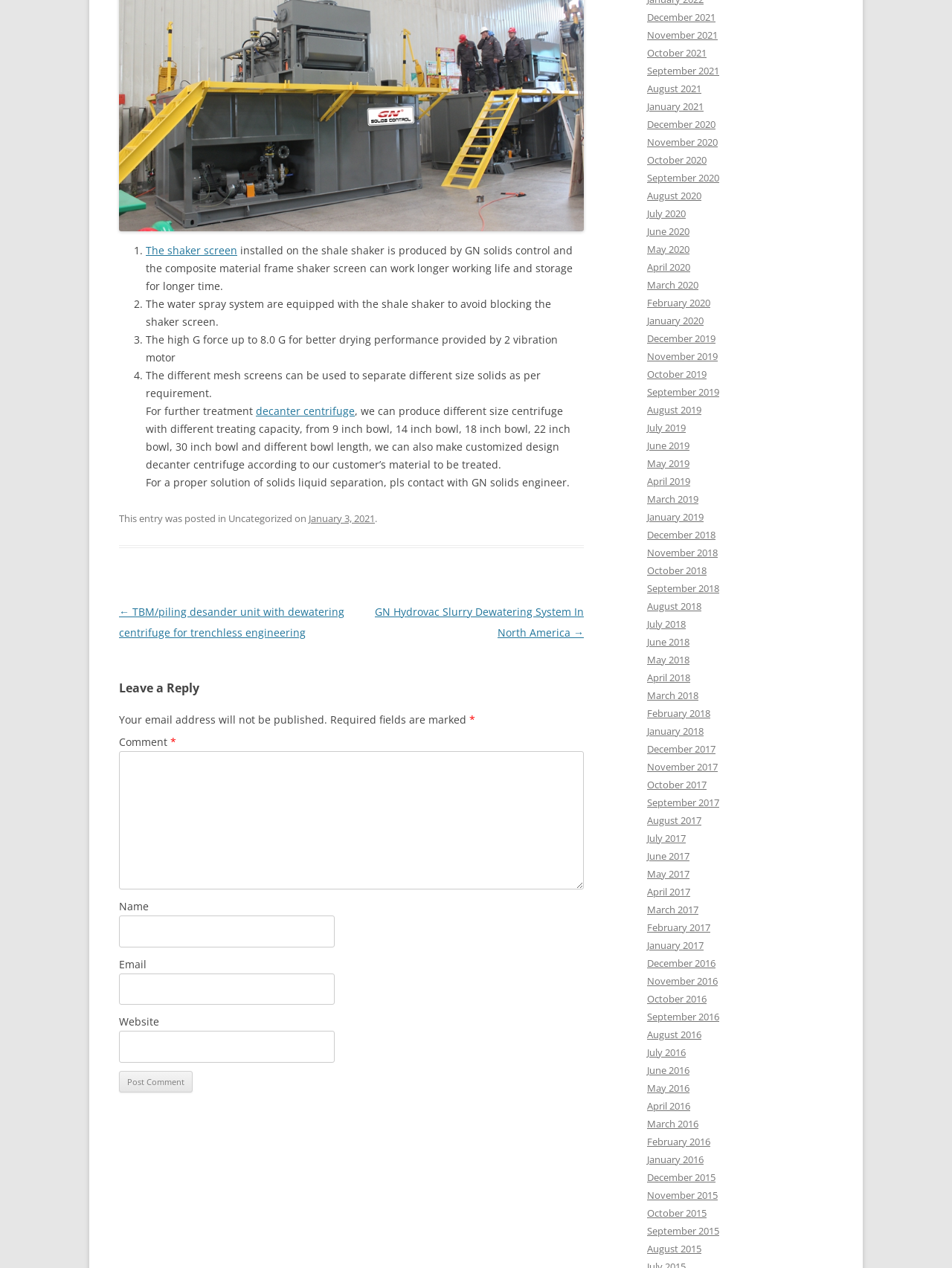Determine the bounding box coordinates of the section to be clicked to follow the instruction: "Leave a reply in the comment box". The coordinates should be given as four float numbers between 0 and 1, formatted as [left, top, right, bottom].

[0.125, 0.592, 0.613, 0.701]